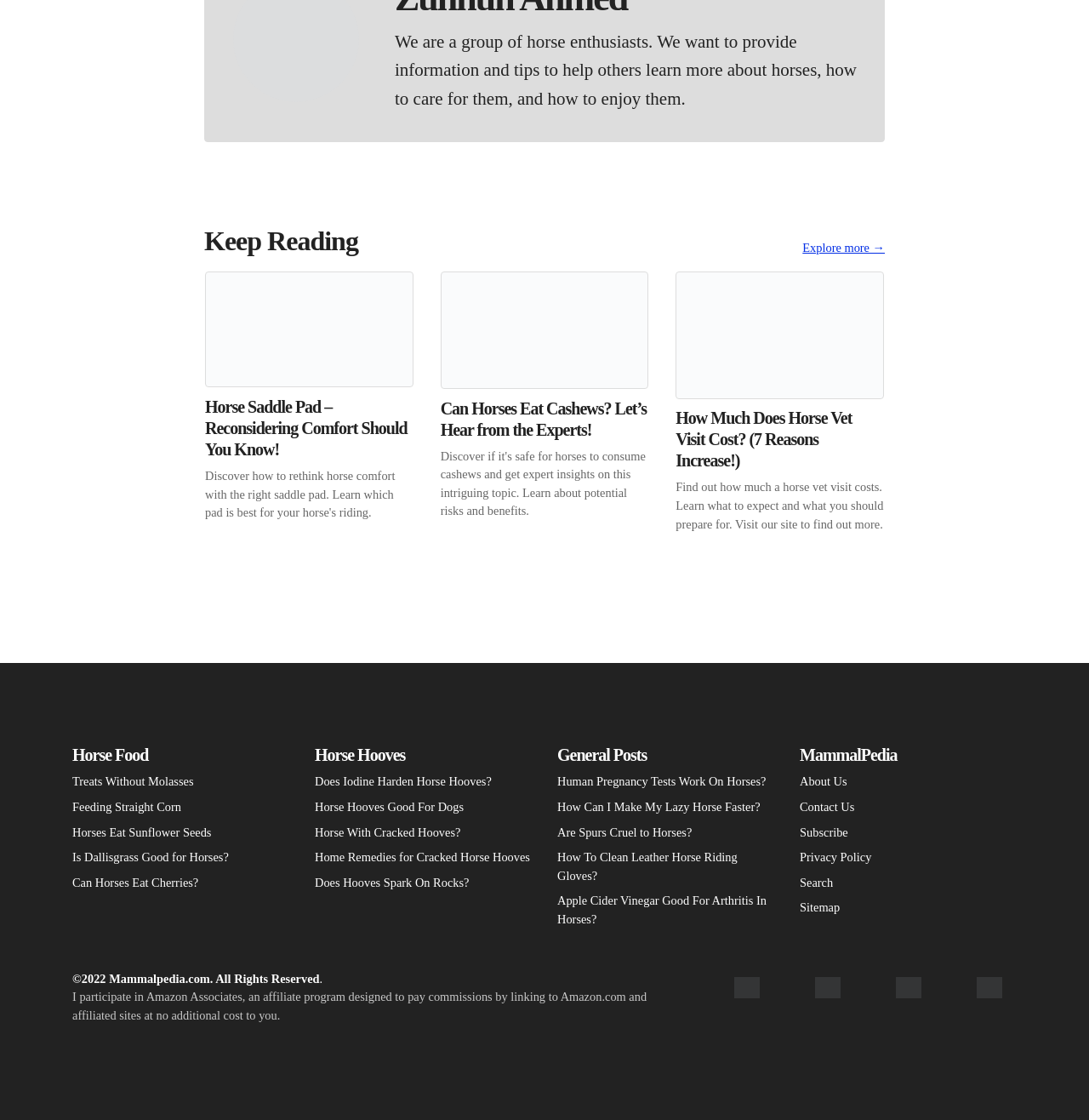Identify the bounding box of the HTML element described here: "Subscribe". Provide the coordinates as four float numbers between 0 and 1: [left, top, right, bottom].

[0.734, 0.735, 0.934, 0.752]